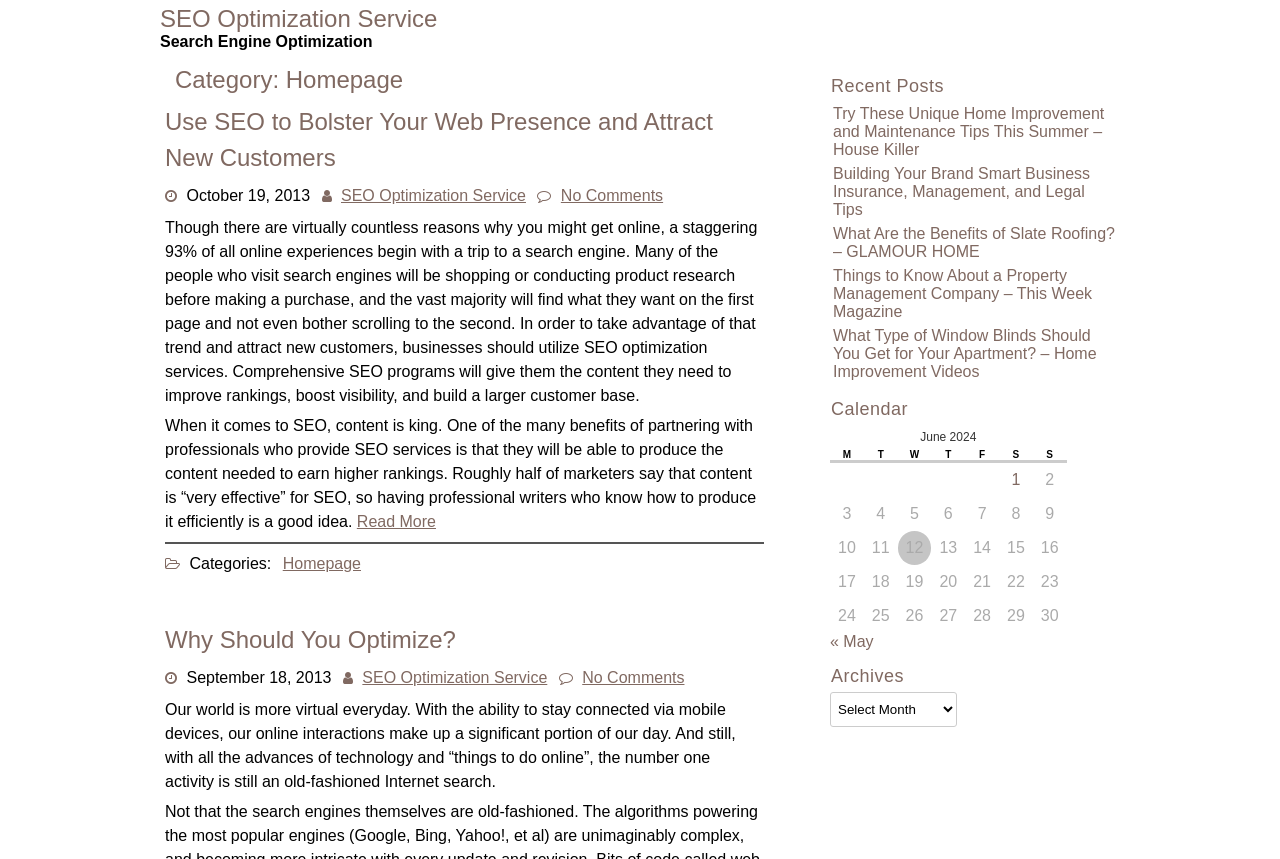Please mark the clickable region by giving the bounding box coordinates needed to complete this instruction: "Call the phone number for Palm Beach".

None